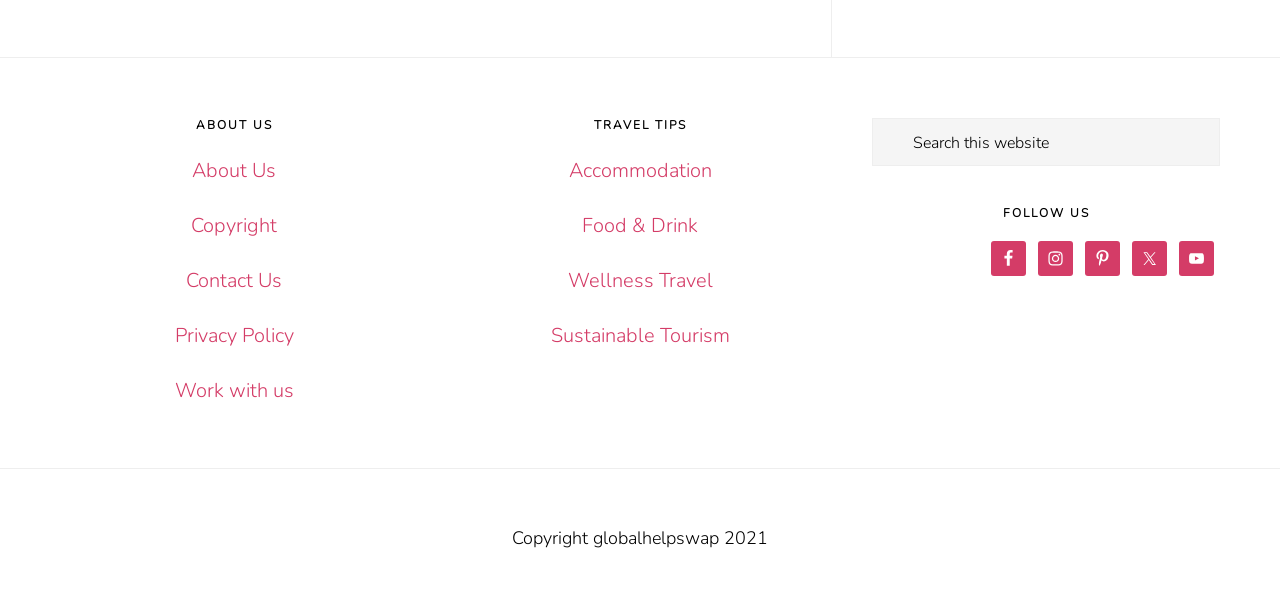Please find the bounding box coordinates of the clickable region needed to complete the following instruction: "Contact Us". The bounding box coordinates must consist of four float numbers between 0 and 1, i.e., [left, top, right, bottom].

[0.145, 0.439, 0.22, 0.484]